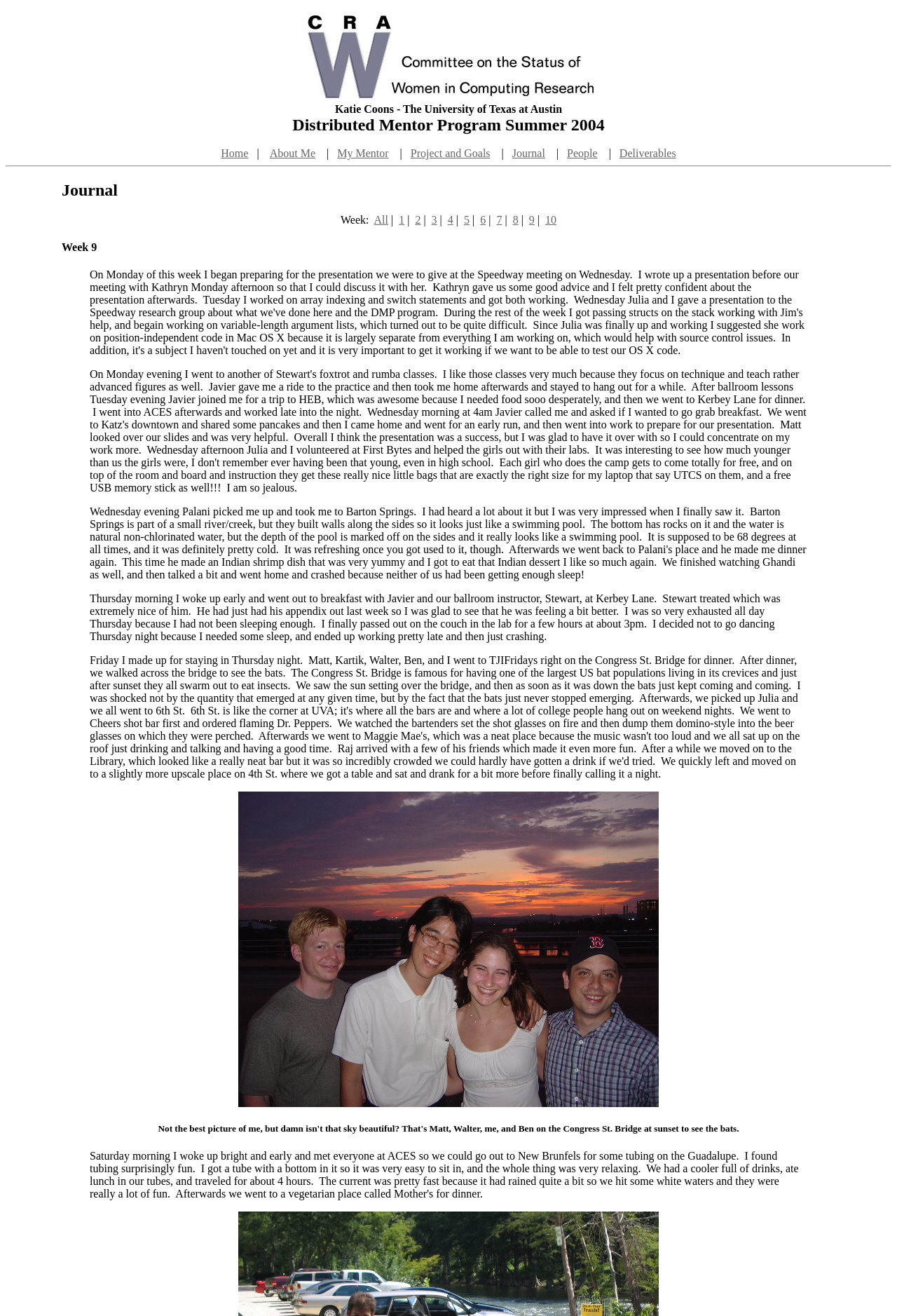What is the purpose of the 'Journal' section?
Answer with a single word or short phrase according to what you see in the image.

To record weekly experiences